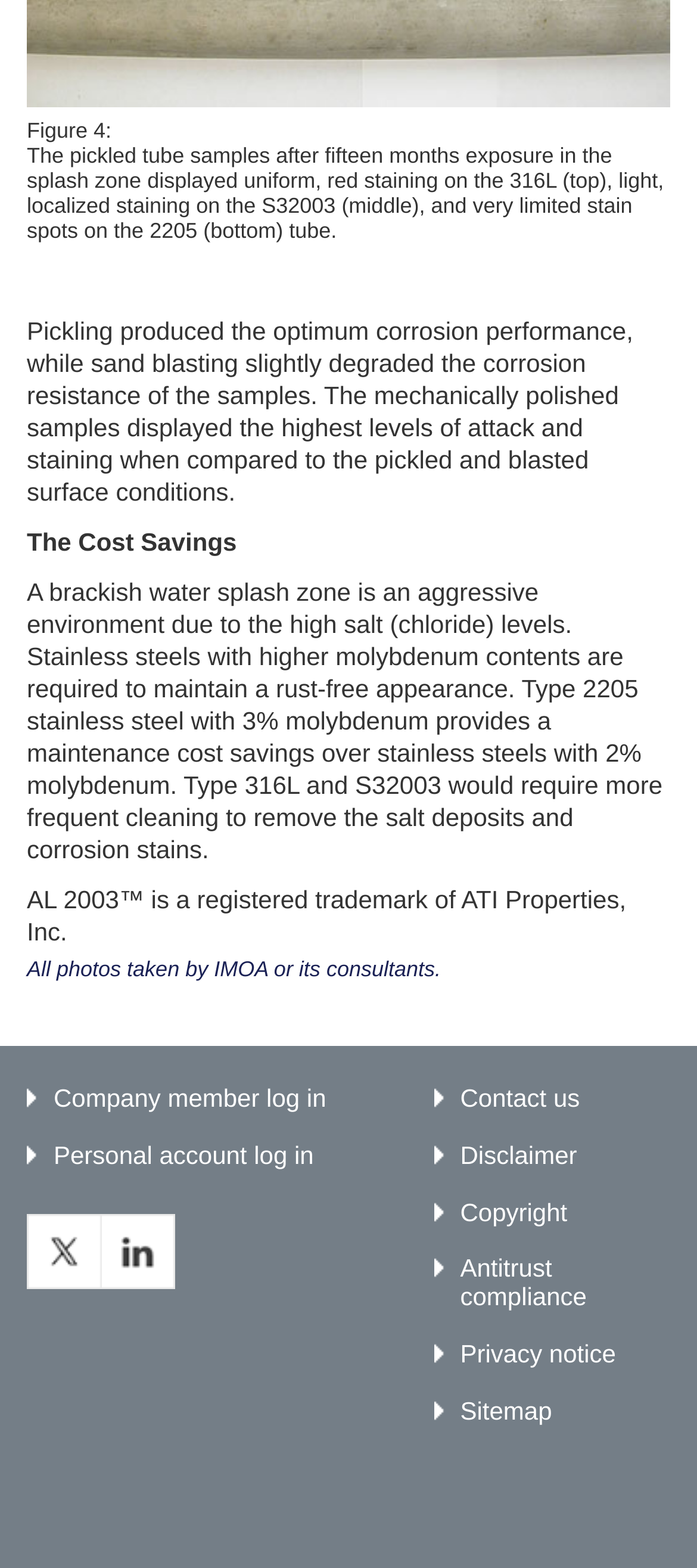Answer the following in one word or a short phrase: 
What is the purpose of pickling?

Optimum corrosion performance